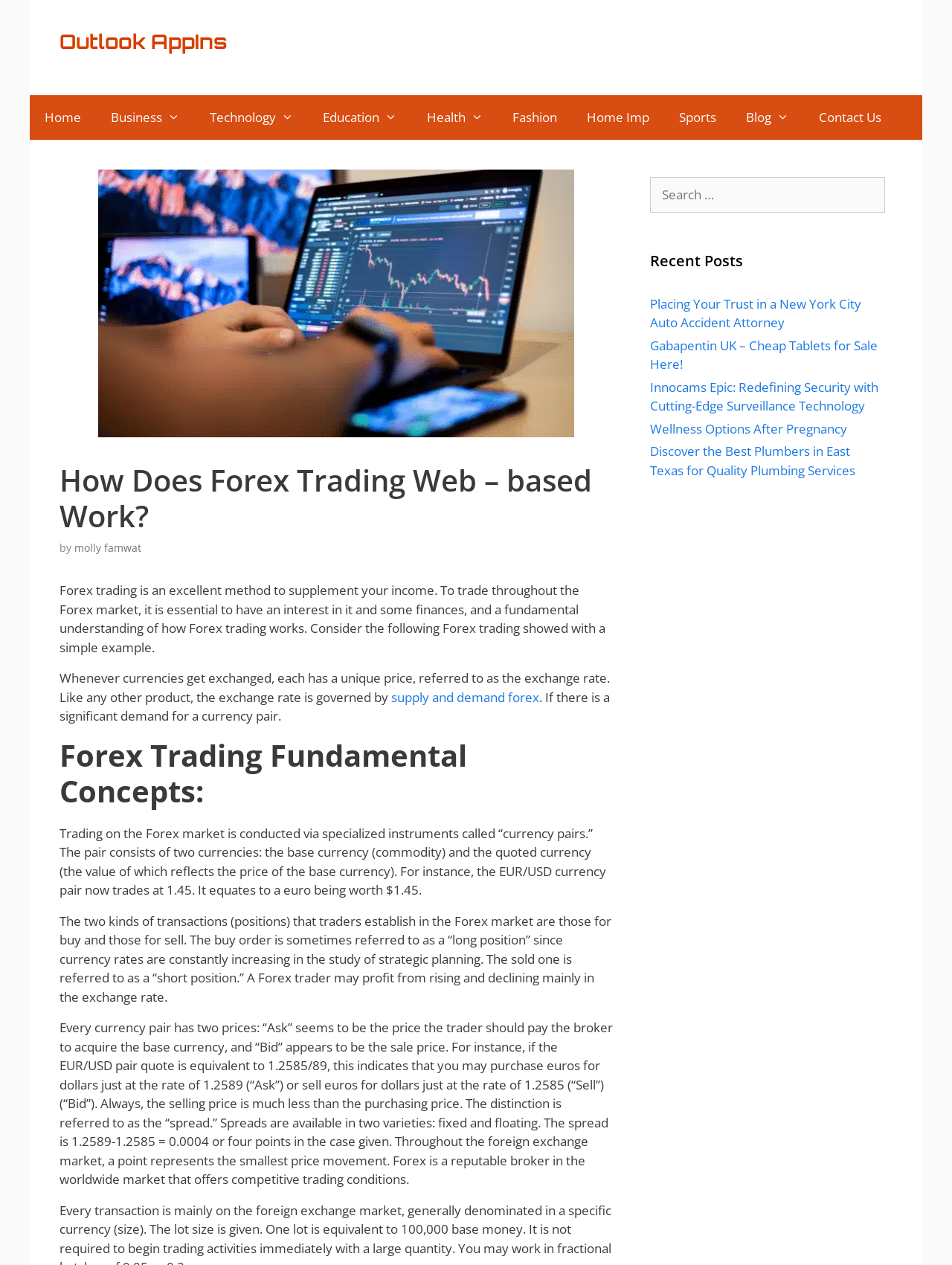Using the element description molly famwat, predict the bounding box coordinates for the UI element. Provide the coordinates in (top-left x, top-left y, bottom-right x, bottom-right y) format with values ranging from 0 to 1.

[0.078, 0.427, 0.148, 0.438]